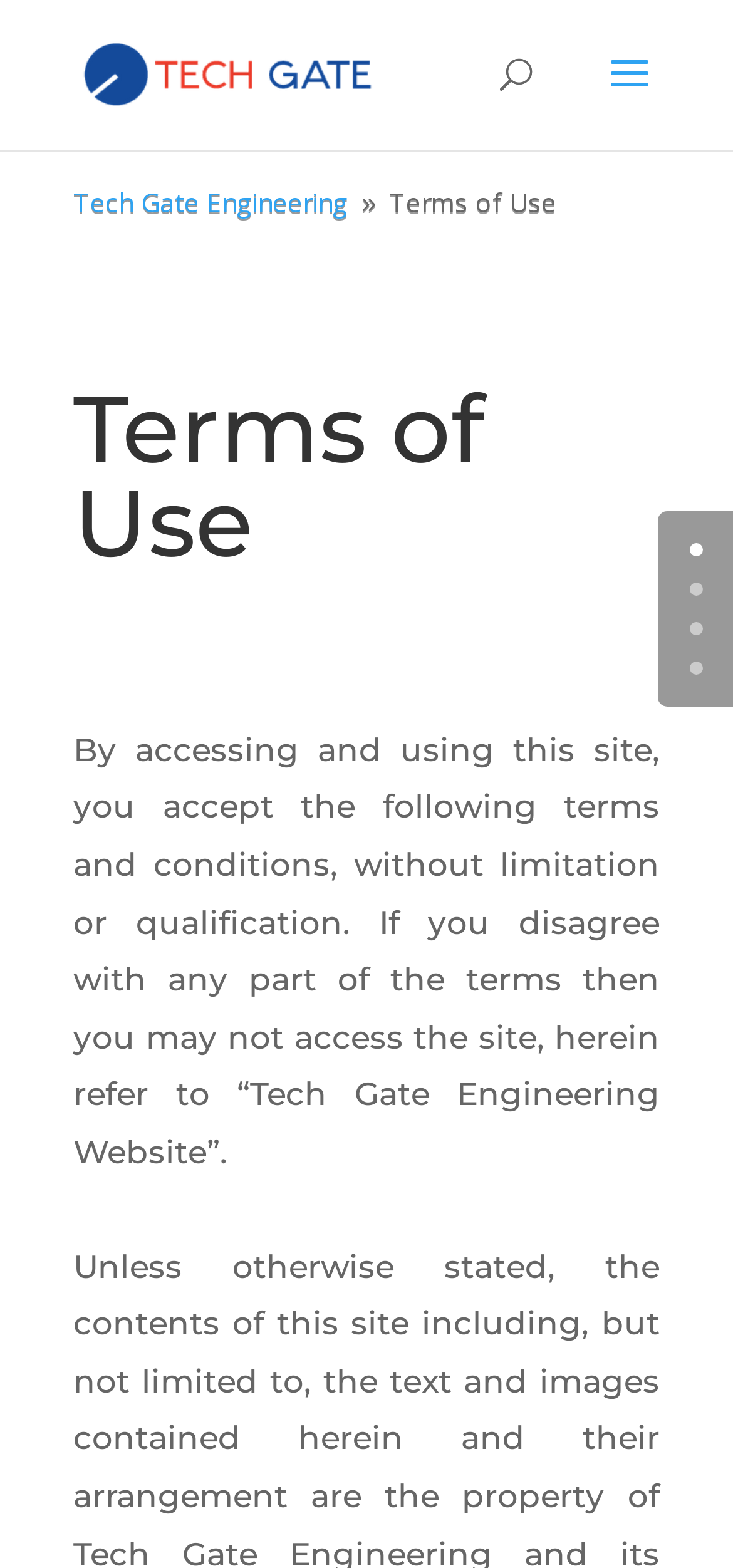Determine the bounding box for the described HTML element: "1". Ensure the coordinates are four float numbers between 0 and 1 in the format [left, top, right, bottom].

[0.941, 0.372, 0.959, 0.38]